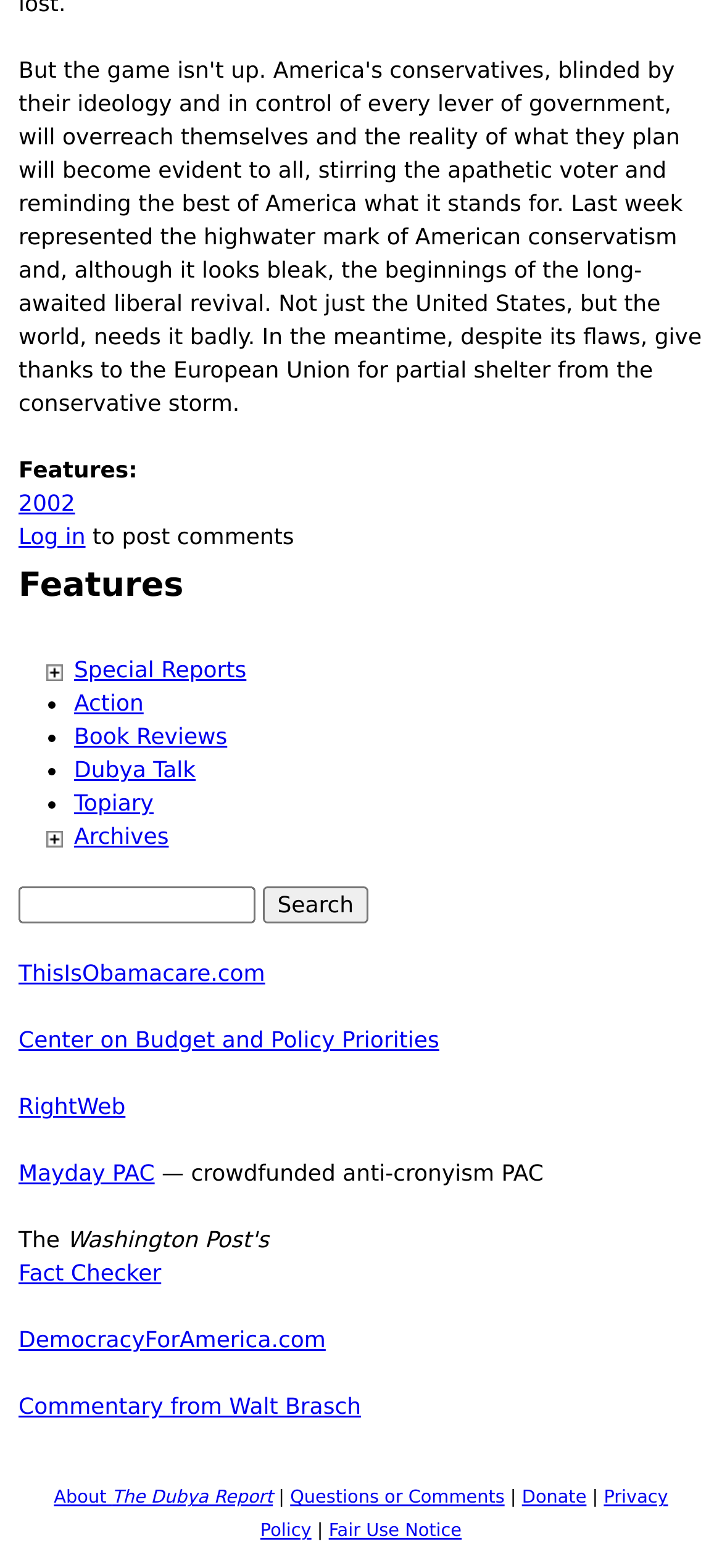What is the text above the search form?
Please give a detailed and elaborate answer to the question.

The text above the search form is 'Search form' which is a heading element with a bounding box of [0.026, 0.587, 0.028, 0.588]. It is located above the search textbox and button.